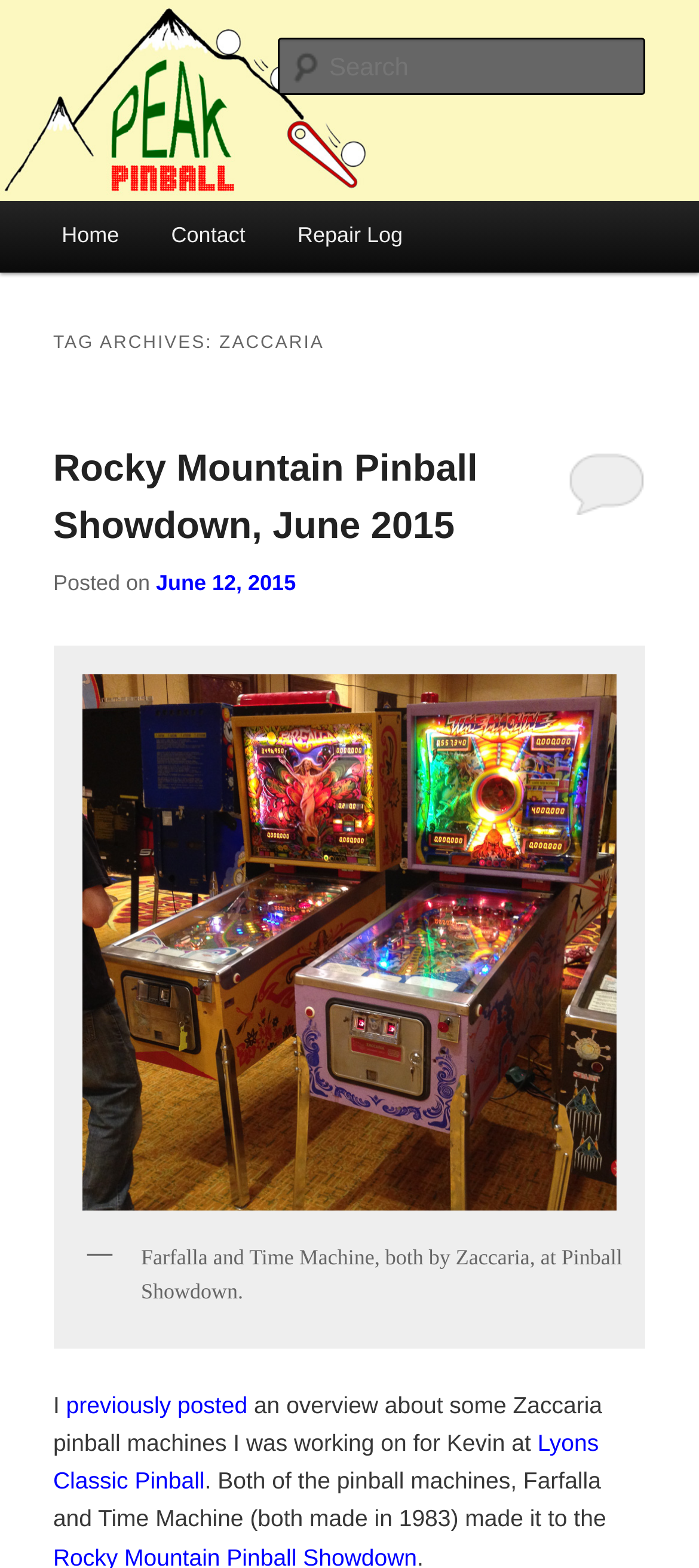From the webpage screenshot, predict the bounding box coordinates (top-left x, top-left y, bottom-right x, bottom-right y) for the UI element described here: parent_node: Peak Pinball

[0.0, 0.0, 1.0, 0.128]